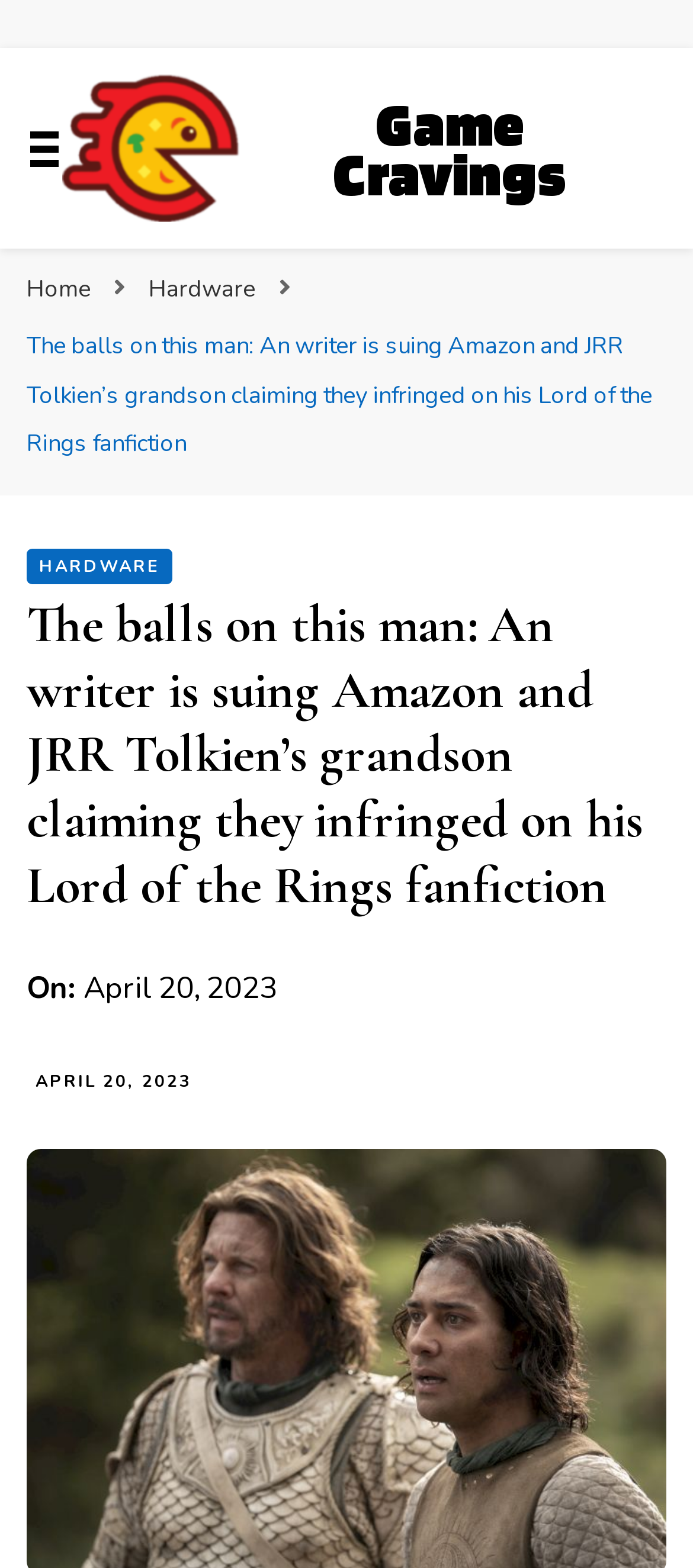Please find the bounding box coordinates of the element that must be clicked to perform the given instruction: "View April 20, 2023". The coordinates should be four float numbers from 0 to 1, i.e., [left, top, right, bottom].

[0.051, 0.68, 0.277, 0.699]